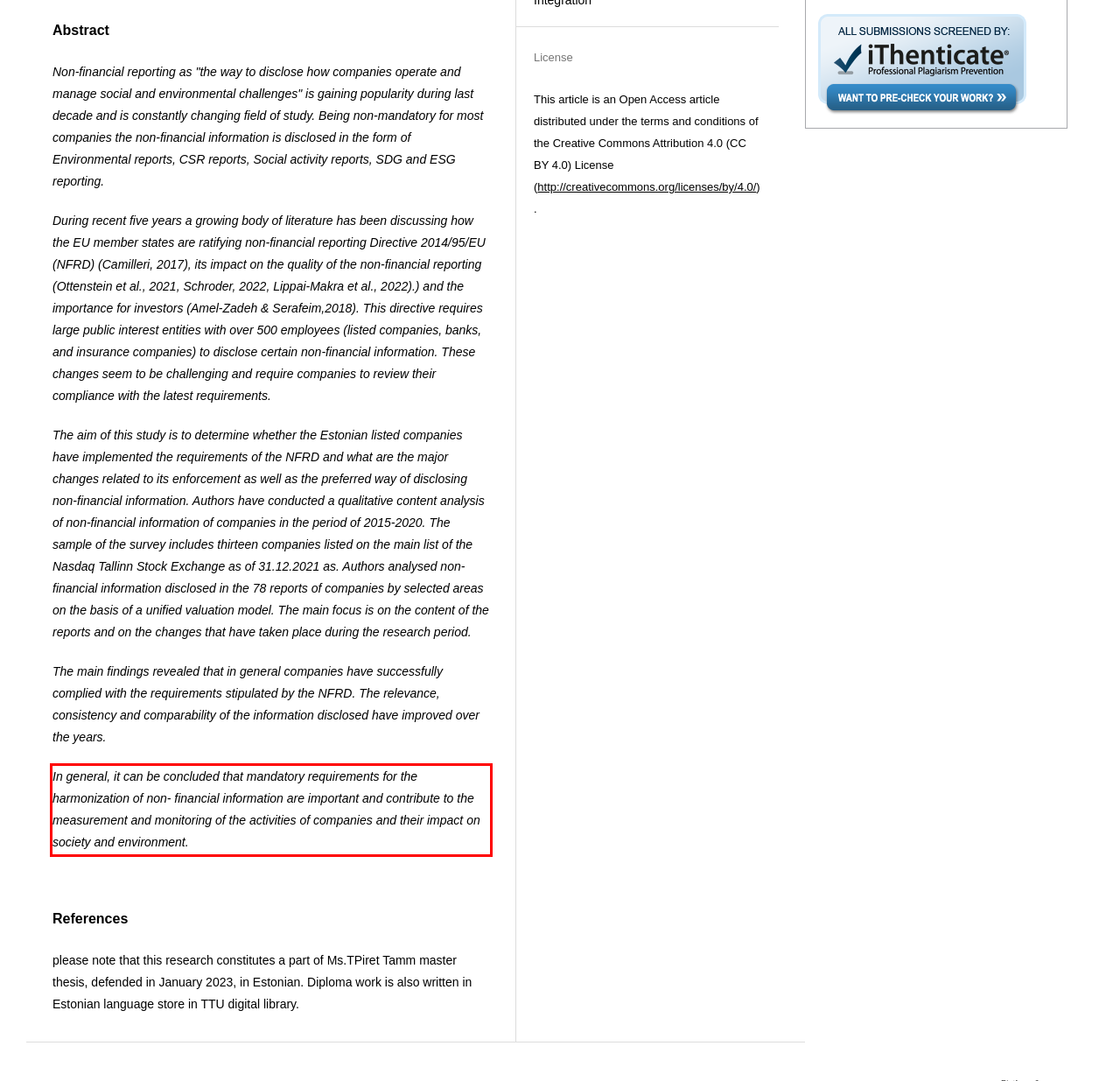Using the provided screenshot of a webpage, recognize the text inside the red rectangle bounding box by performing OCR.

In general, it can be concluded that mandatory requirements for the harmonization of non- financial information are important and contribute to the measurement and monitoring of the activities of companies and their impact on society and environment.